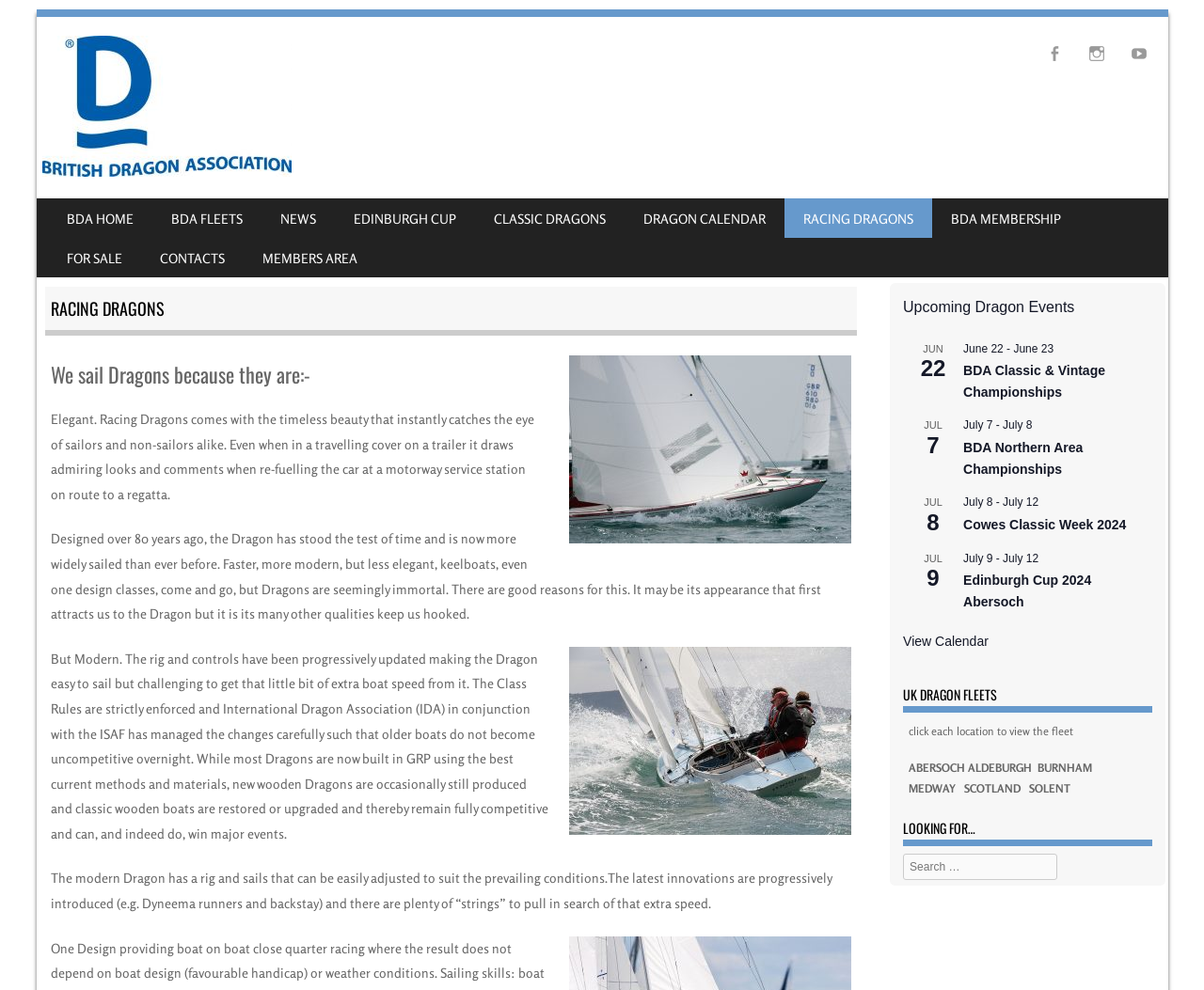Find the bounding box coordinates of the clickable element required to execute the following instruction: "Click on '1(646) 661-3119'". Provide the coordinates as four float numbers between 0 and 1, i.e., [left, top, right, bottom].

None